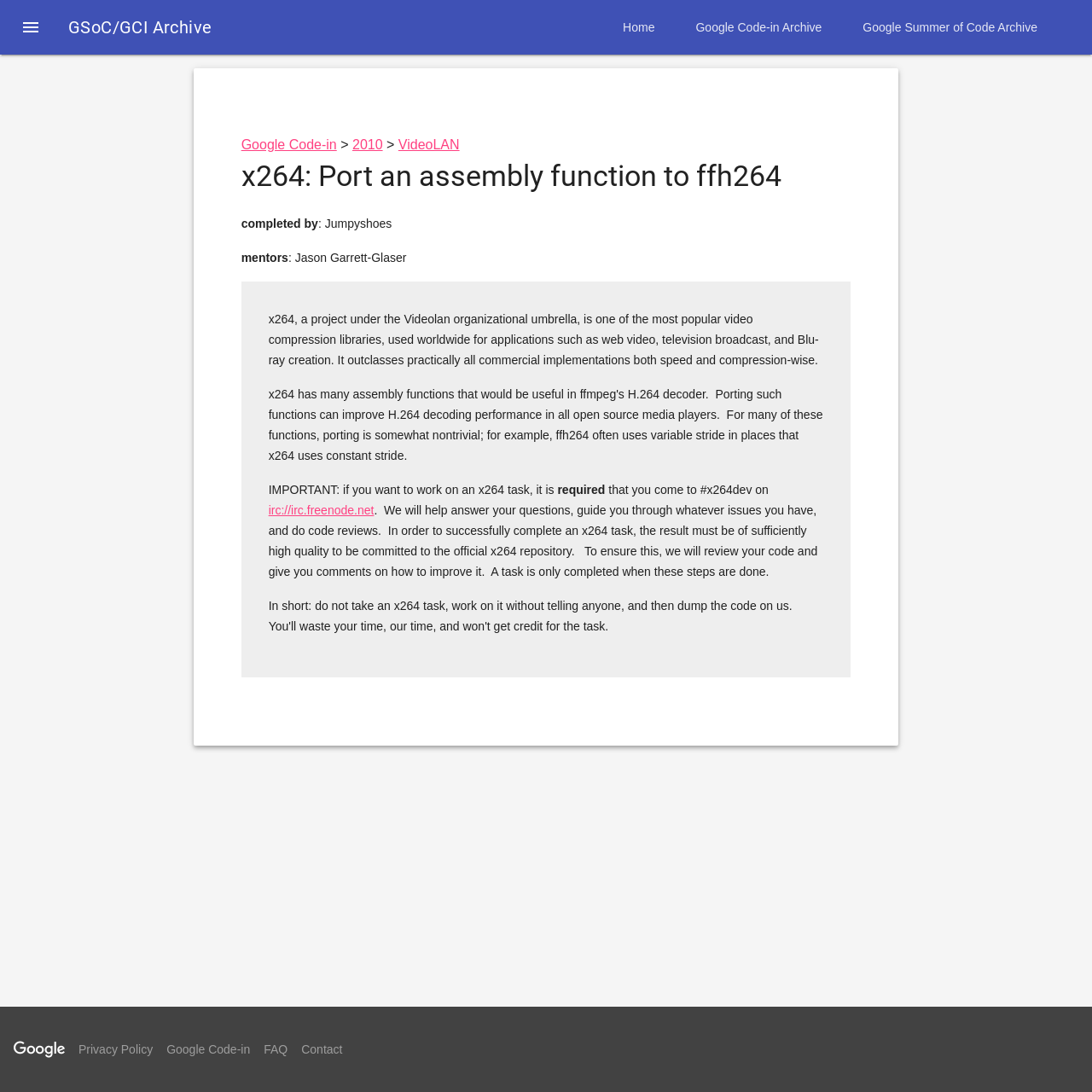Locate the bounding box coordinates of the clickable part needed for the task: "Click the Google Code-in Archive link".

[0.618, 0.0, 0.771, 0.05]